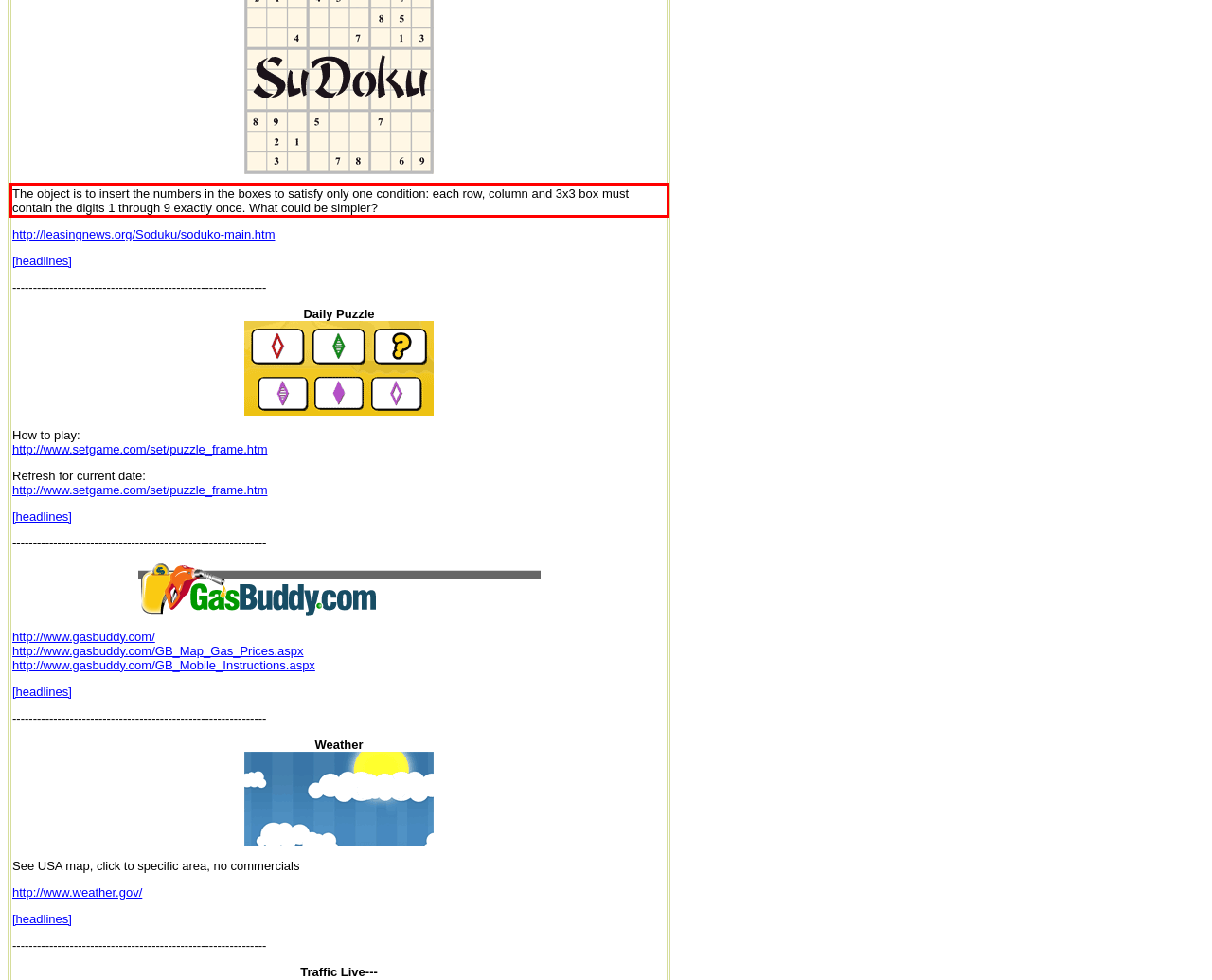Within the screenshot of the webpage, there is a red rectangle. Please recognize and generate the text content inside this red bounding box.

The object is to insert the numbers in the boxes to satisfy only one condition: each row, column and 3x3 box must contain the digits 1 through 9 exactly once. What could be simpler?